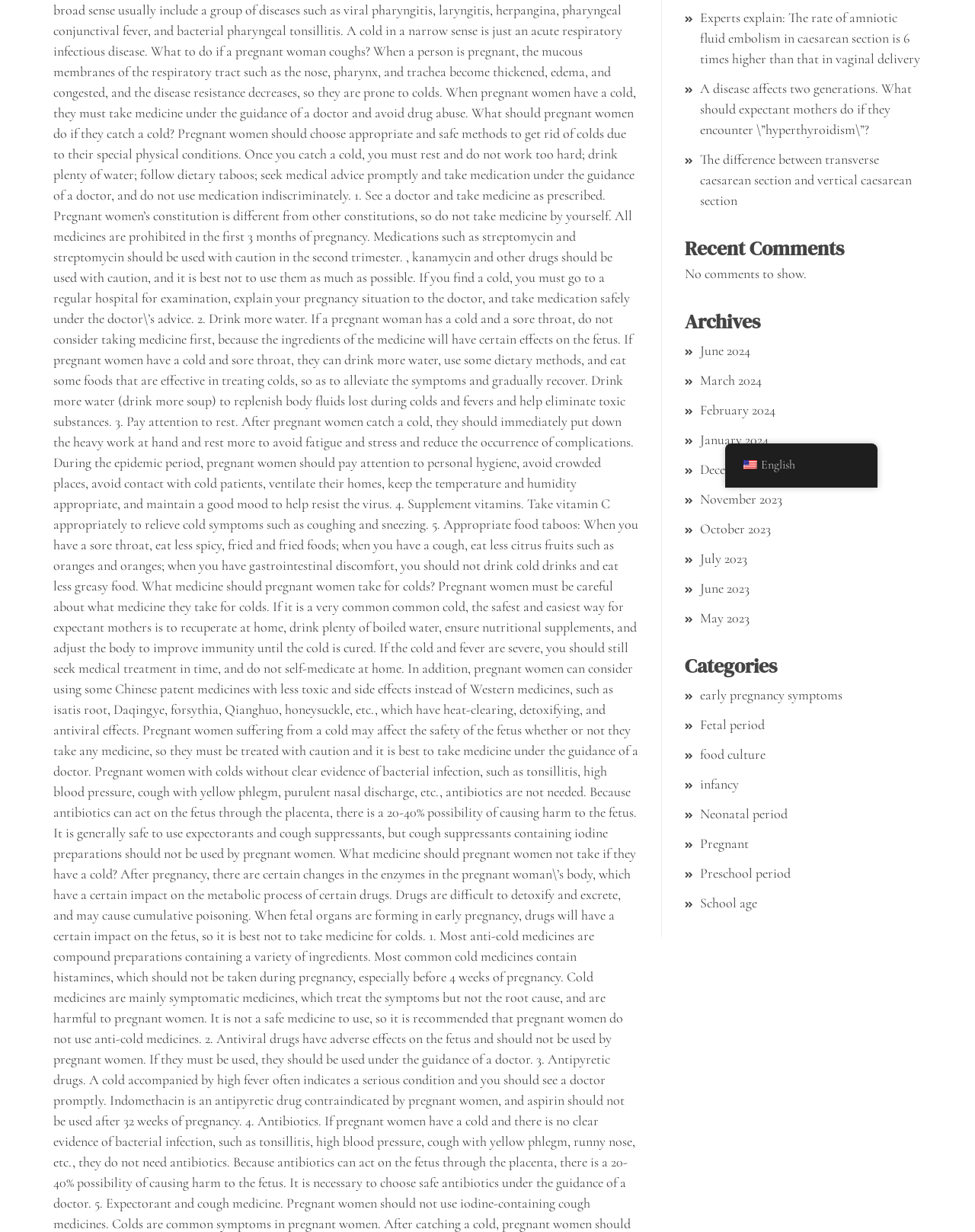Return the bounding box coordinates of the UI element that corresponds to this description: "Pregnant". The coordinates must be given as four float numbers in the range of 0 and 1, [left, top, right, bottom].

[0.718, 0.678, 0.768, 0.691]